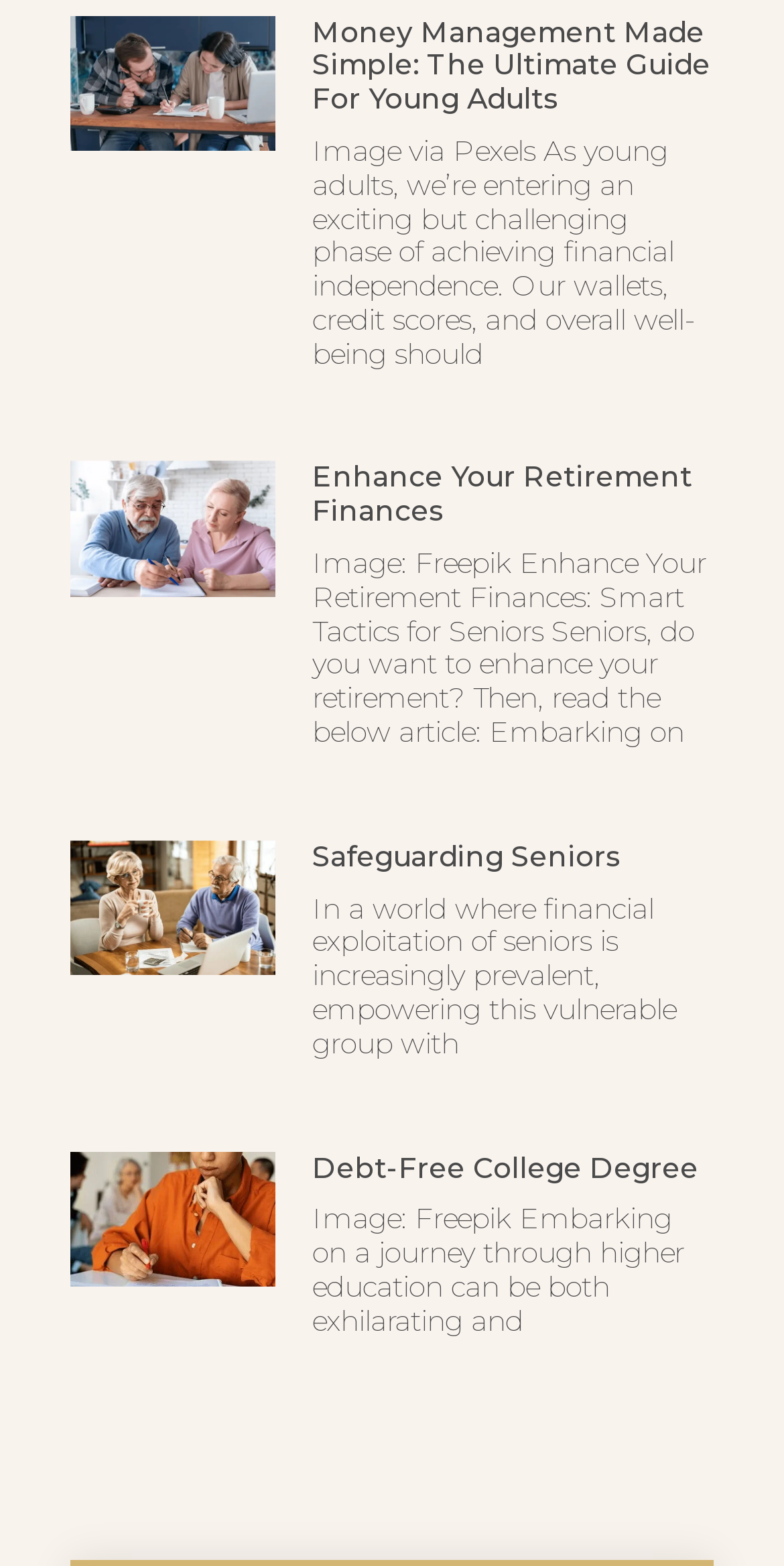Reply to the question with a brief word or phrase: How many articles are on this webpage?

4